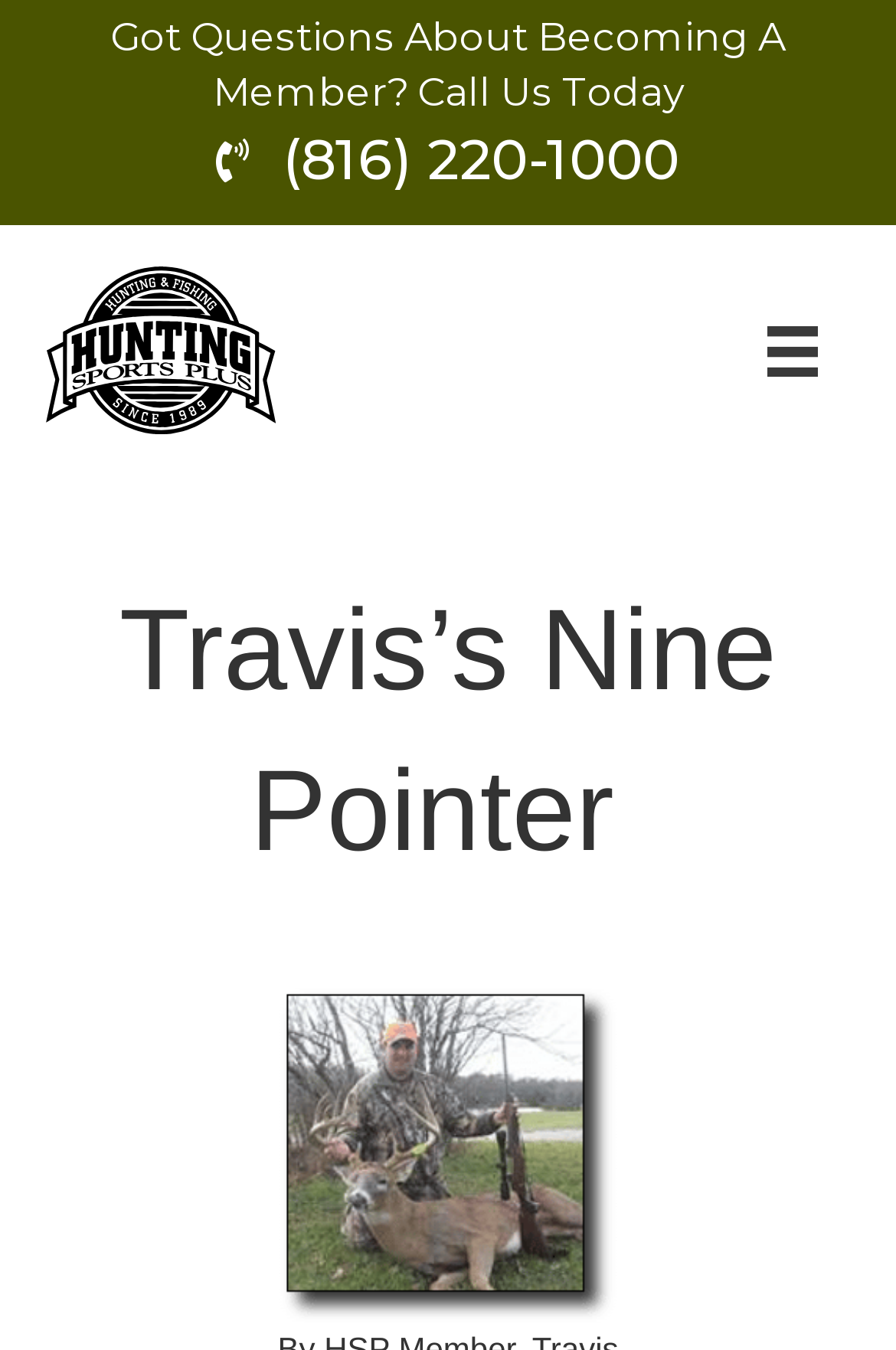Refer to the screenshot and answer the following question in detail:
What is the purpose of the button at the top right corner?

I found the purpose of the button by looking at the button element with the text 'Menu' which is located at the top right corner of the page, and it is likely to be a menu button.